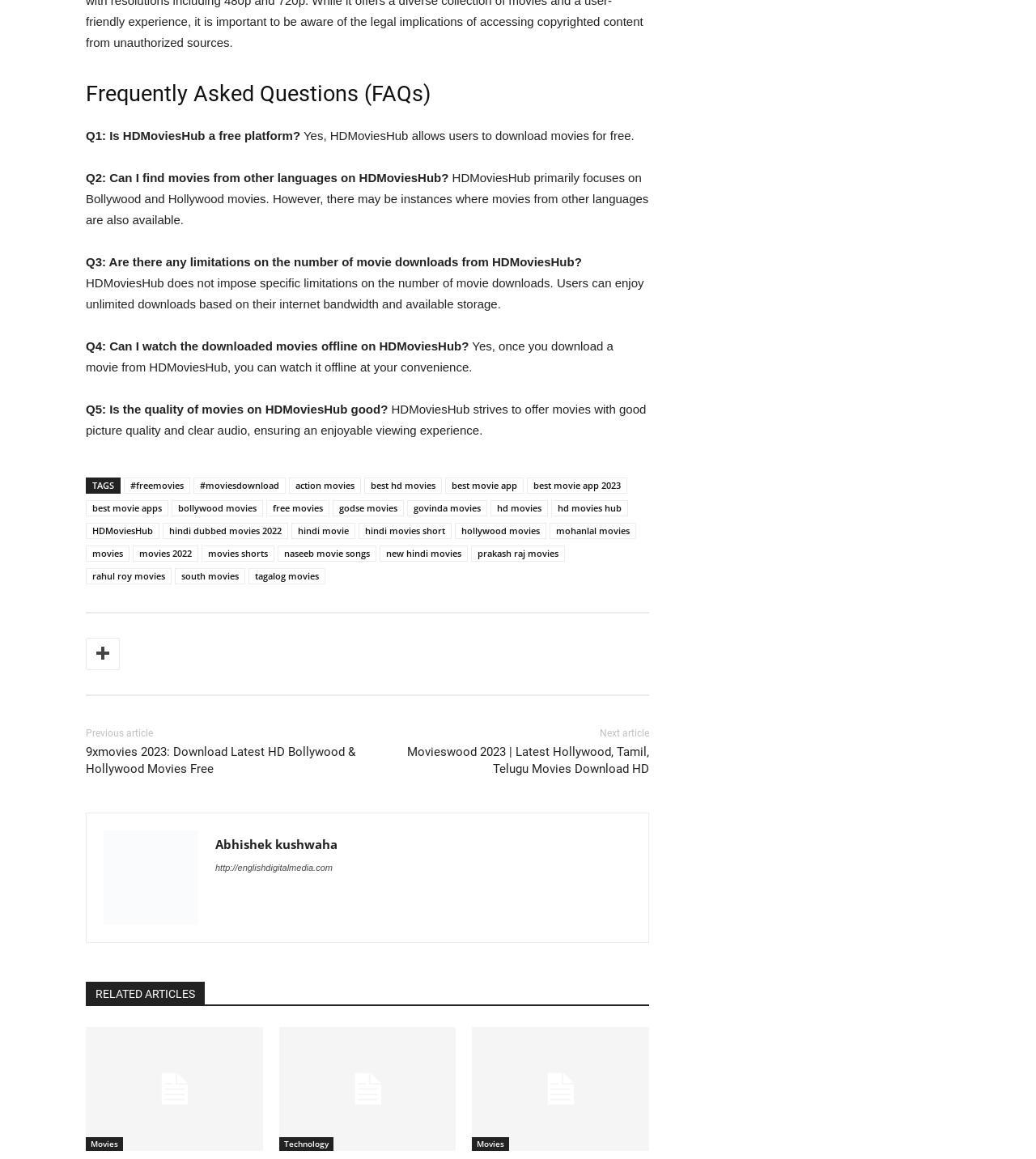Can you find the bounding box coordinates for the element that needs to be clicked to execute this instruction: "Click on the 'best hd movies' link"? The coordinates should be given as four float numbers between 0 and 1, i.e., [left, top, right, bottom].

[0.352, 0.412, 0.427, 0.426]